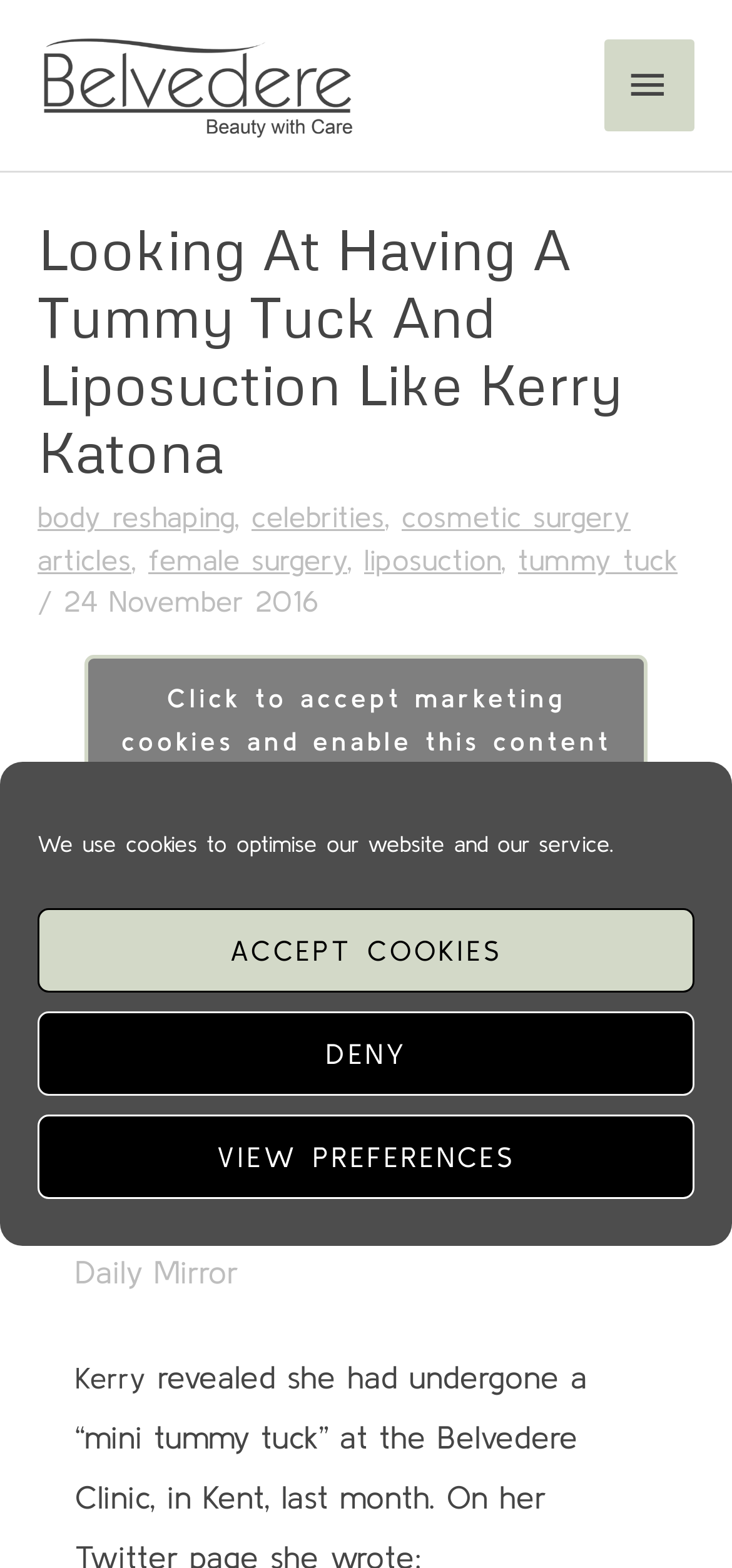Extract the main heading from the webpage content.

Looking At Having A Tummy Tuck And Liposuction Like Kerry Katona